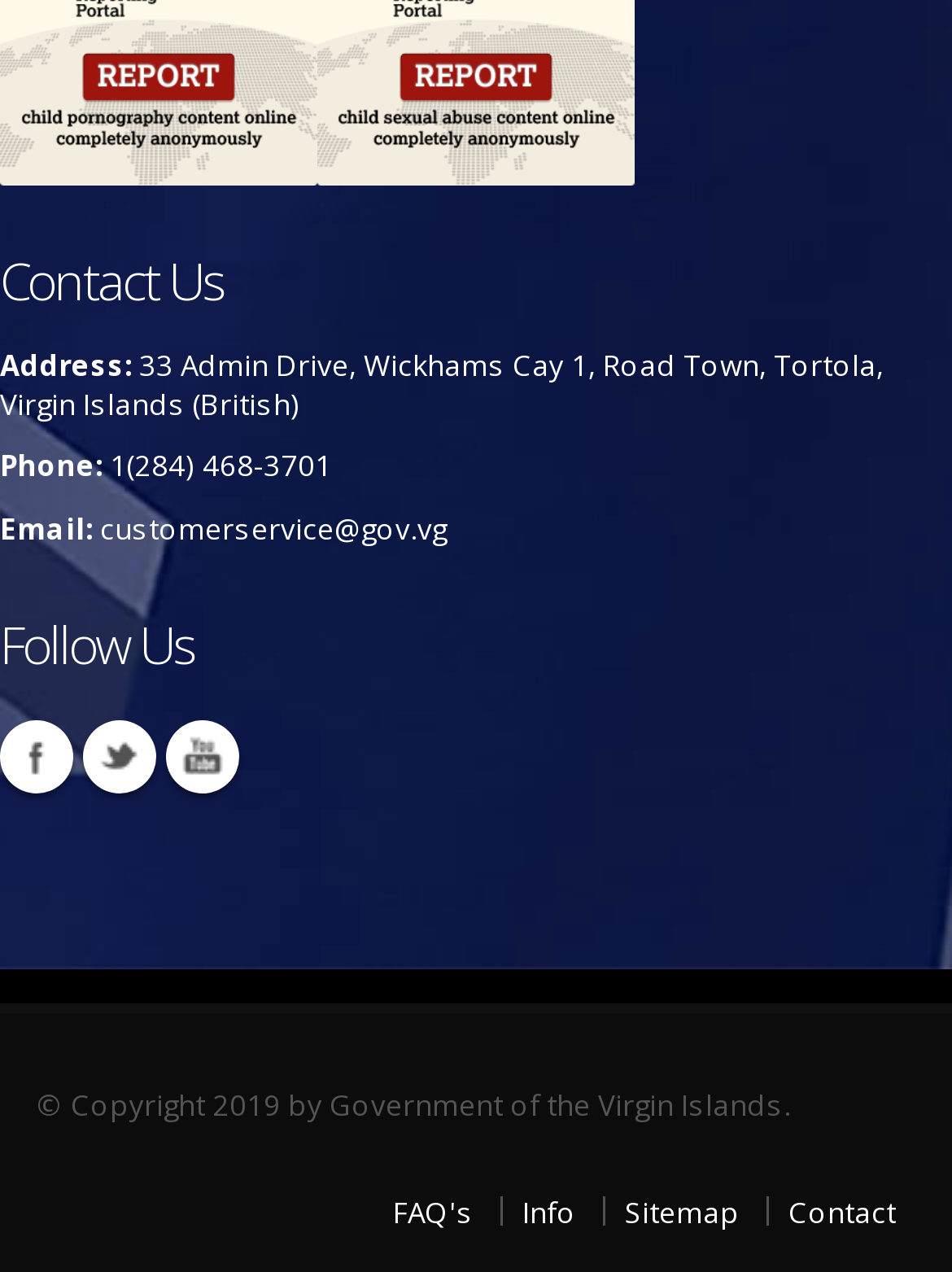Find the bounding box coordinates of the element you need to click on to perform this action: 'View FAQ's'. The coordinates should be represented by four float values between 0 and 1, in the format [left, top, right, bottom].

[0.413, 0.937, 0.497, 0.968]